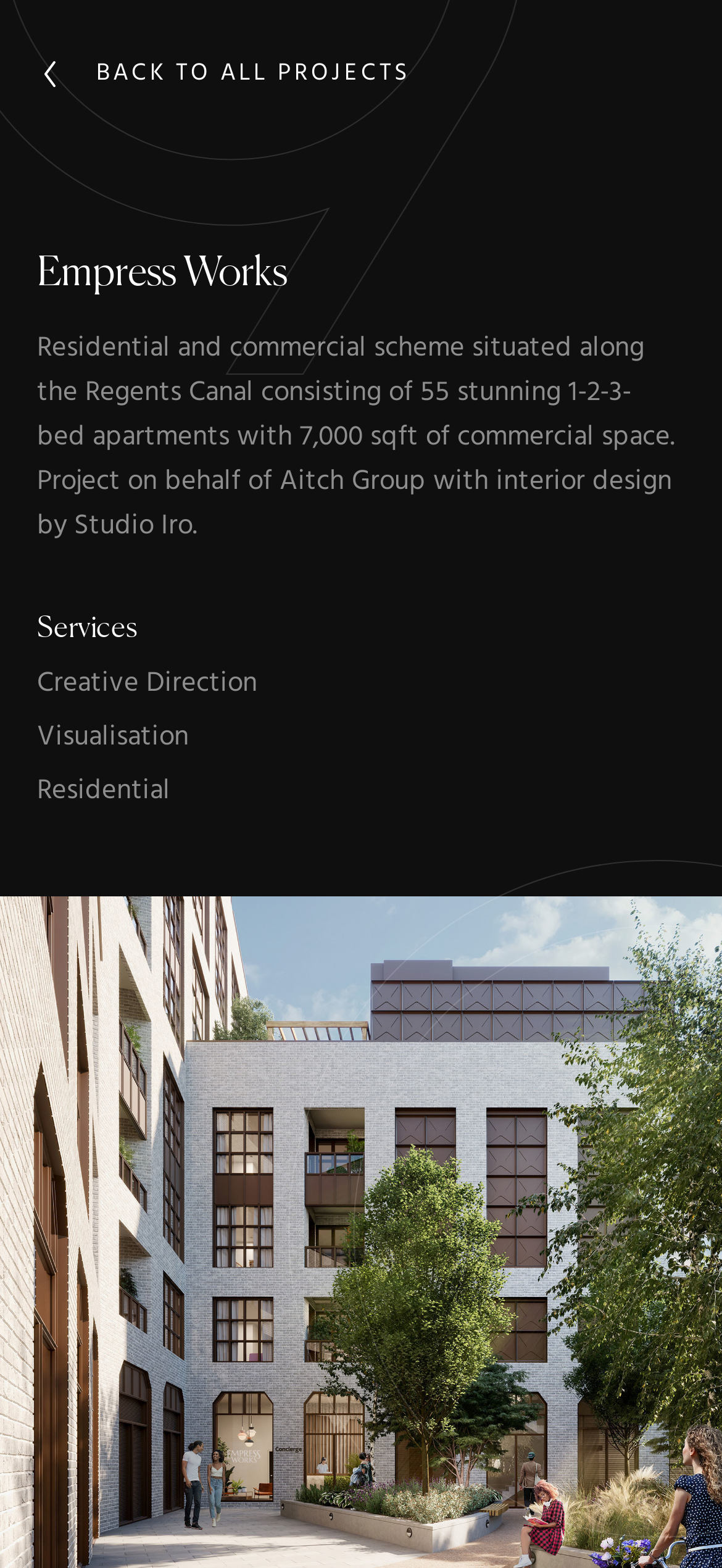Detail the features and information presented on the webpage.

The webpage is about a project called Empress Works, which is a residential and commercial scheme situated along the Regents Canal. At the top of the page, there is a large image that spans the entire width of the page, taking up about 78% of the screen's height. Below the image, there is a link to "BACK TO ALL PROJECTS" with a small icon to its left. 

The title "Empress Works" is prominently displayed in a heading, followed by a brief description of the project, which mentions that it consists of 55 apartments and 7,000 sqft of commercial space. This description is positioned below the title and takes up about 13% of the screen's height.

Further down, there is a heading labeled "Services", which is followed by three lines of text: "Creative Direction", "Visualisation", and "Residential". These lines of text are positioned below the project description and are aligned to the left side of the page.